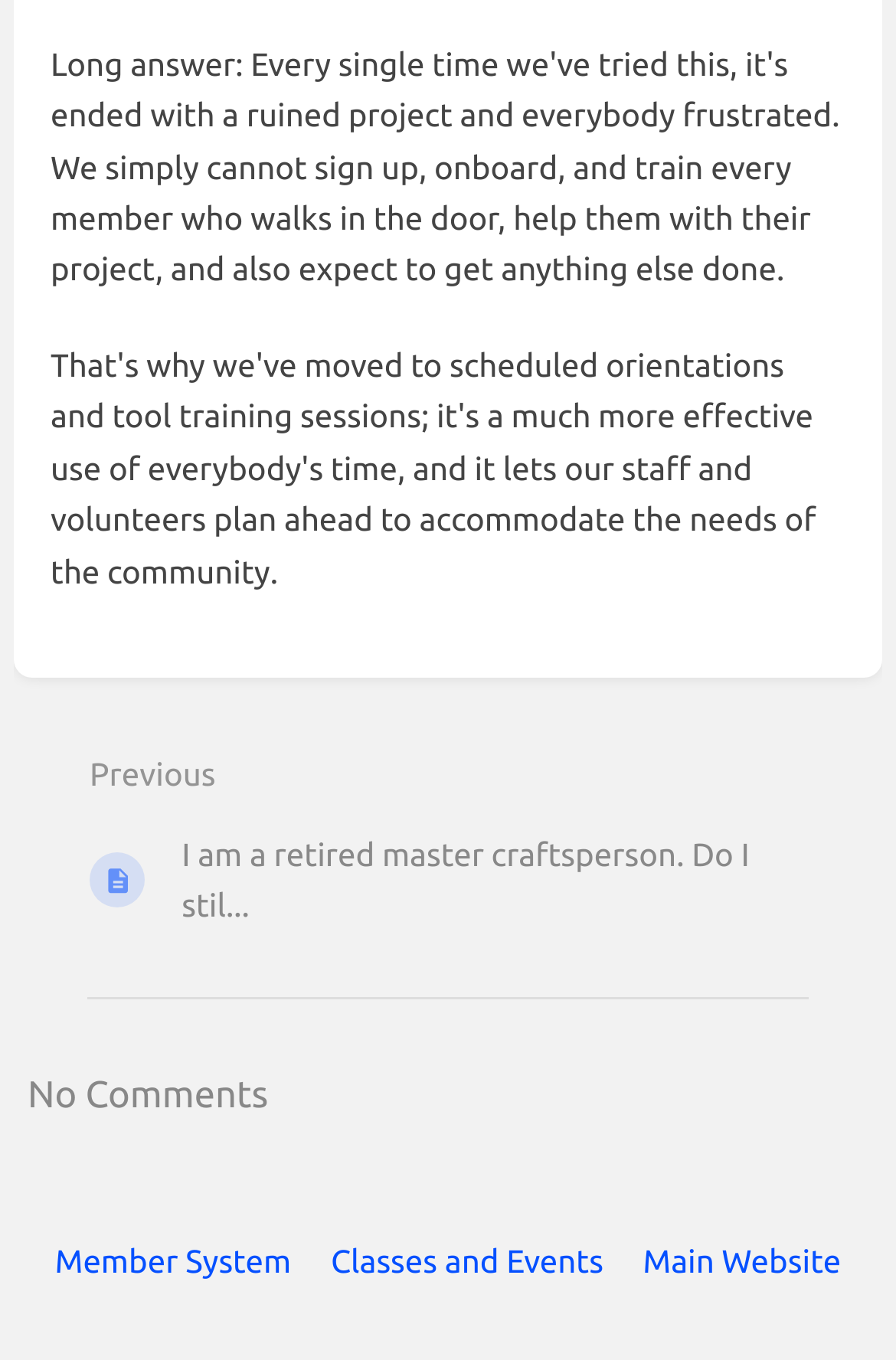Give a concise answer using one word or a phrase to the following question:
How many links are present in the 'Comments' region?

3